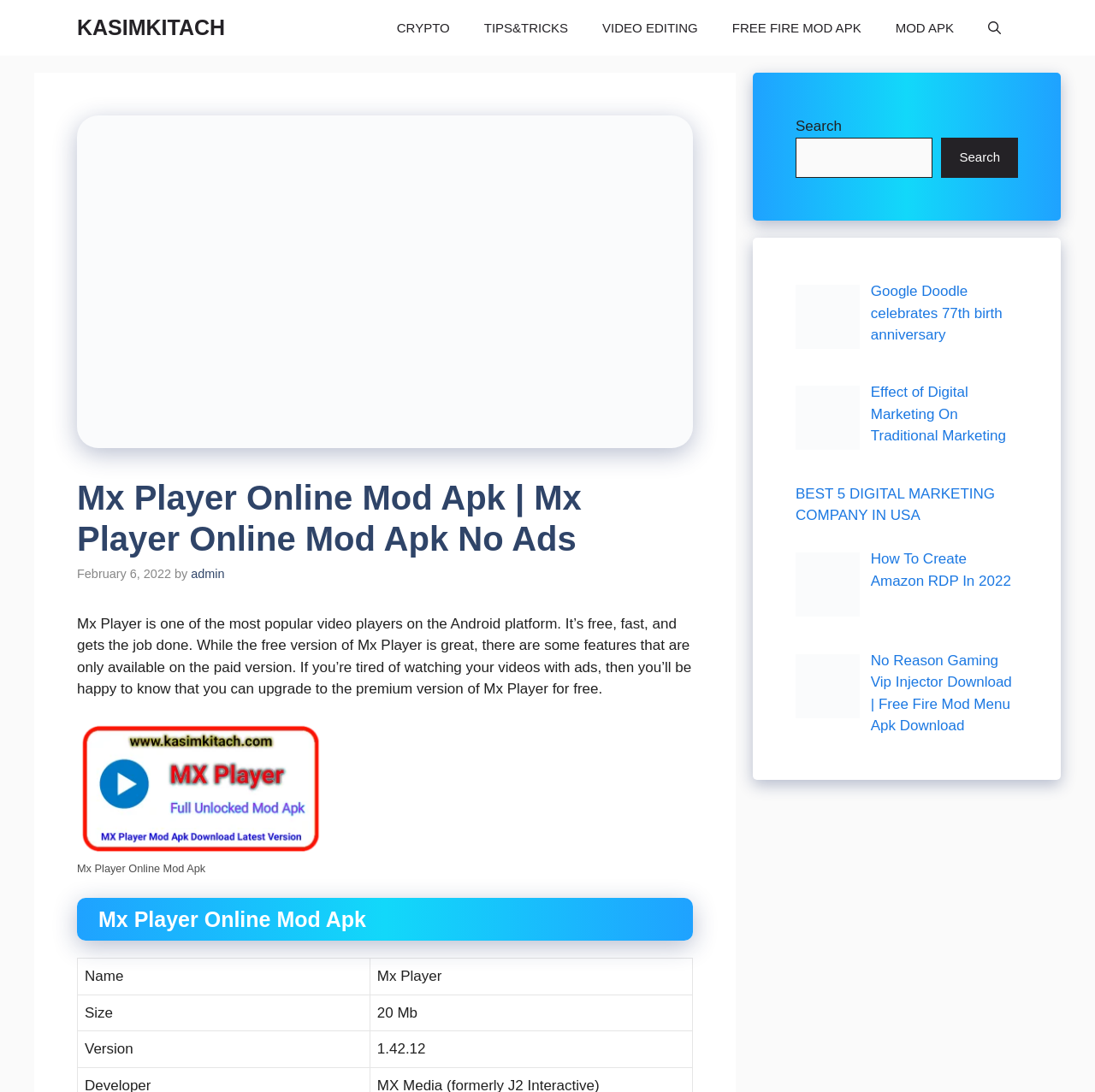Produce an extensive caption that describes everything on the webpage.

This webpage is about Mx Player Online Mod Apk, a modified version of the popular video player Mx Player. At the top, there is a navigation bar with several links, including "KASIMKITACH", "CRYPTO", "TIPS&TRICKS", "VIDEO EDITING", "FREE FIRE MOD APK", and "MOD APK". On the right side of the navigation bar, there is a search bar with a magnifying glass icon.

Below the navigation bar, there is a header section with a large image of Mx Player Online Mod Apk, a heading that reads "Mx Player Online Mod Apk | Mx Player Online Mod Apk No Ads", and a timestamp indicating that the article was published on February 6, 2022. The author of the article is listed as "admin".

The main content of the webpage is a descriptive text about Mx Player Online Mod Apk, explaining its features and benefits. There is also a figure with an image of Mx Player Online Mod Apk and a caption. Below the figure, there is a heading that reads "Mx Player Online Mod Apk" and a table with information about the app, including its name, size, and version.

On the right side of the webpage, there are two complementary sections. The top section contains a search bar with a button. The bottom section contains a list of links to other articles, including "Google Doodle celebrates 77th birth anniversary", "Effect of Digital Marketing On Traditional Marketing", "BEST 5 DIGITAL MARKETING COMPANY IN USA", "How To Create Amazon RDP In 2022", and "Free Fire New Mod Menu Apk Download". Each link has a corresponding image.